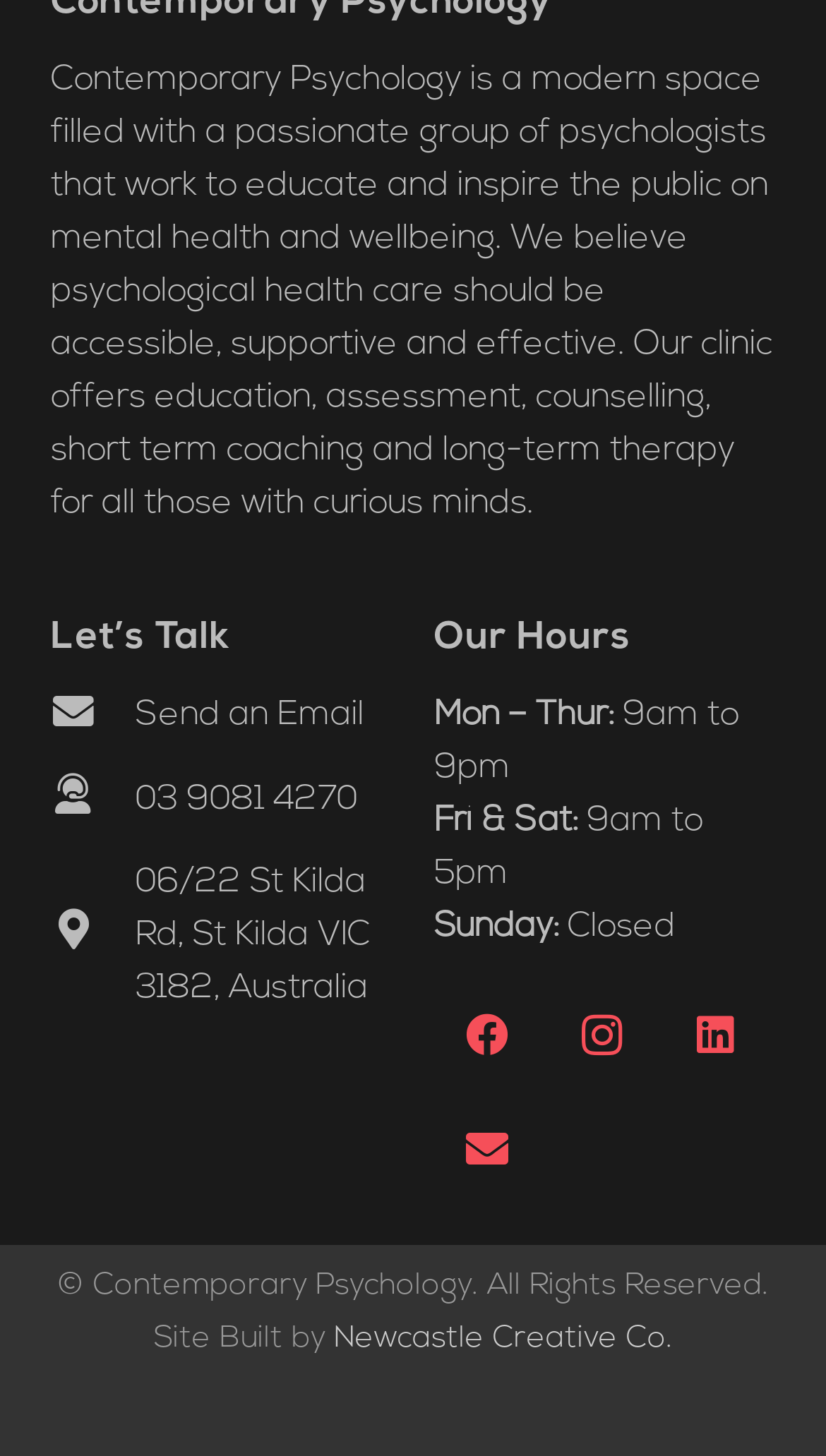Provide the bounding box coordinates of the HTML element described by the text: "Educational Resources".

None